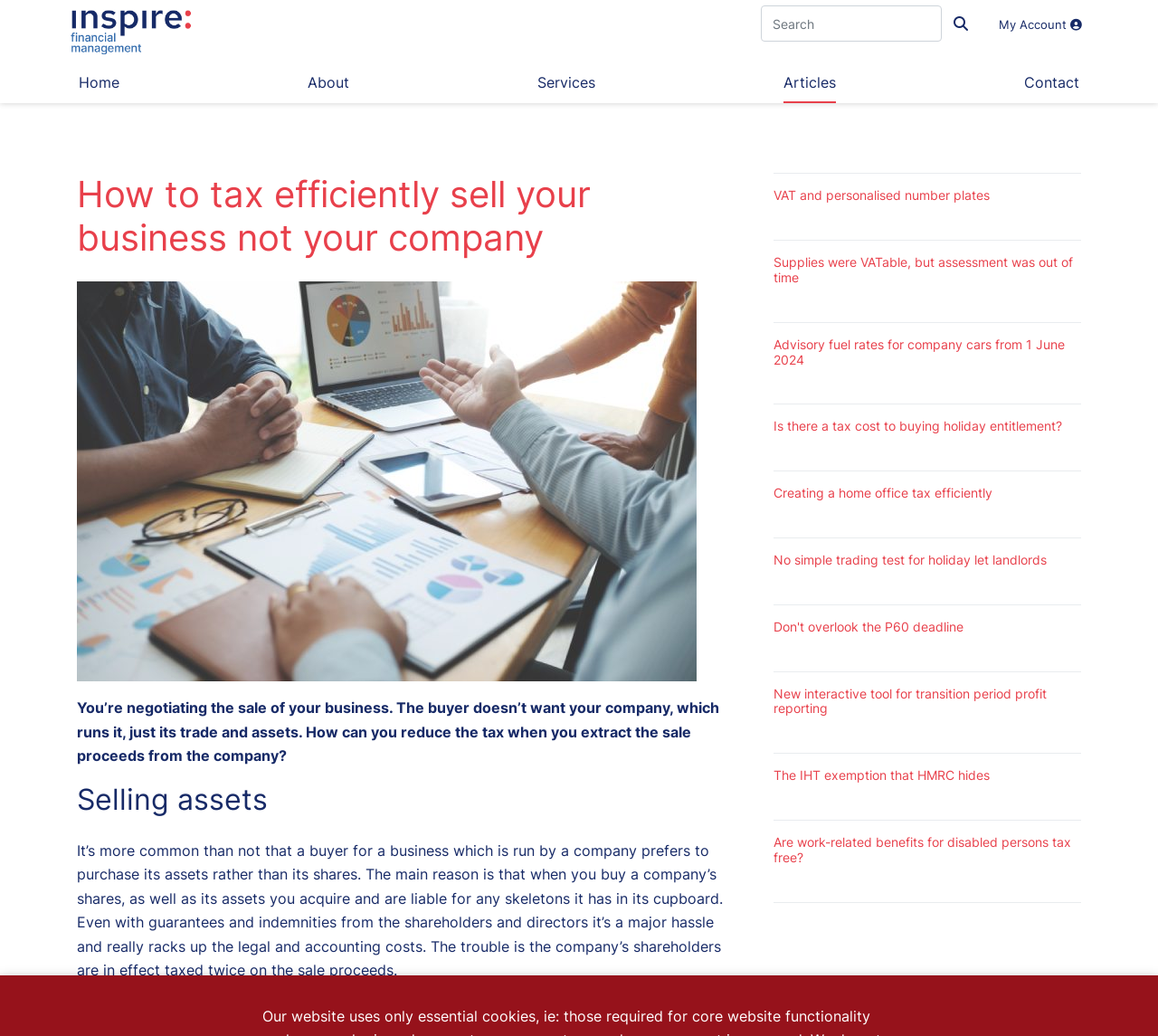What is the tax implication for the company's shareholders?
Refer to the image and provide a concise answer in one word or phrase.

Double taxation